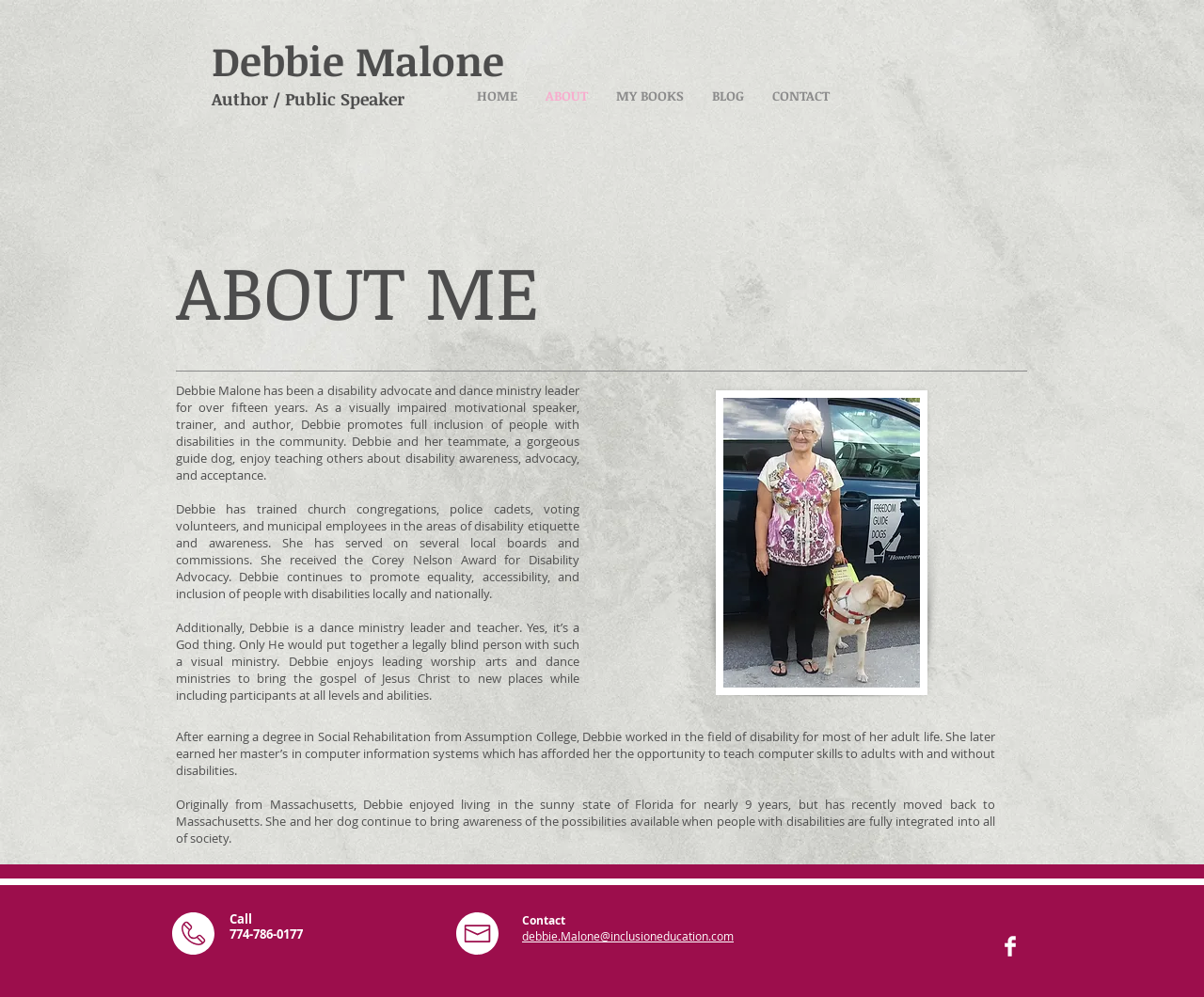Please locate the bounding box coordinates of the element that should be clicked to complete the given instruction: "Visit Debbie's Facebook page".

[0.83, 0.939, 0.848, 0.96]